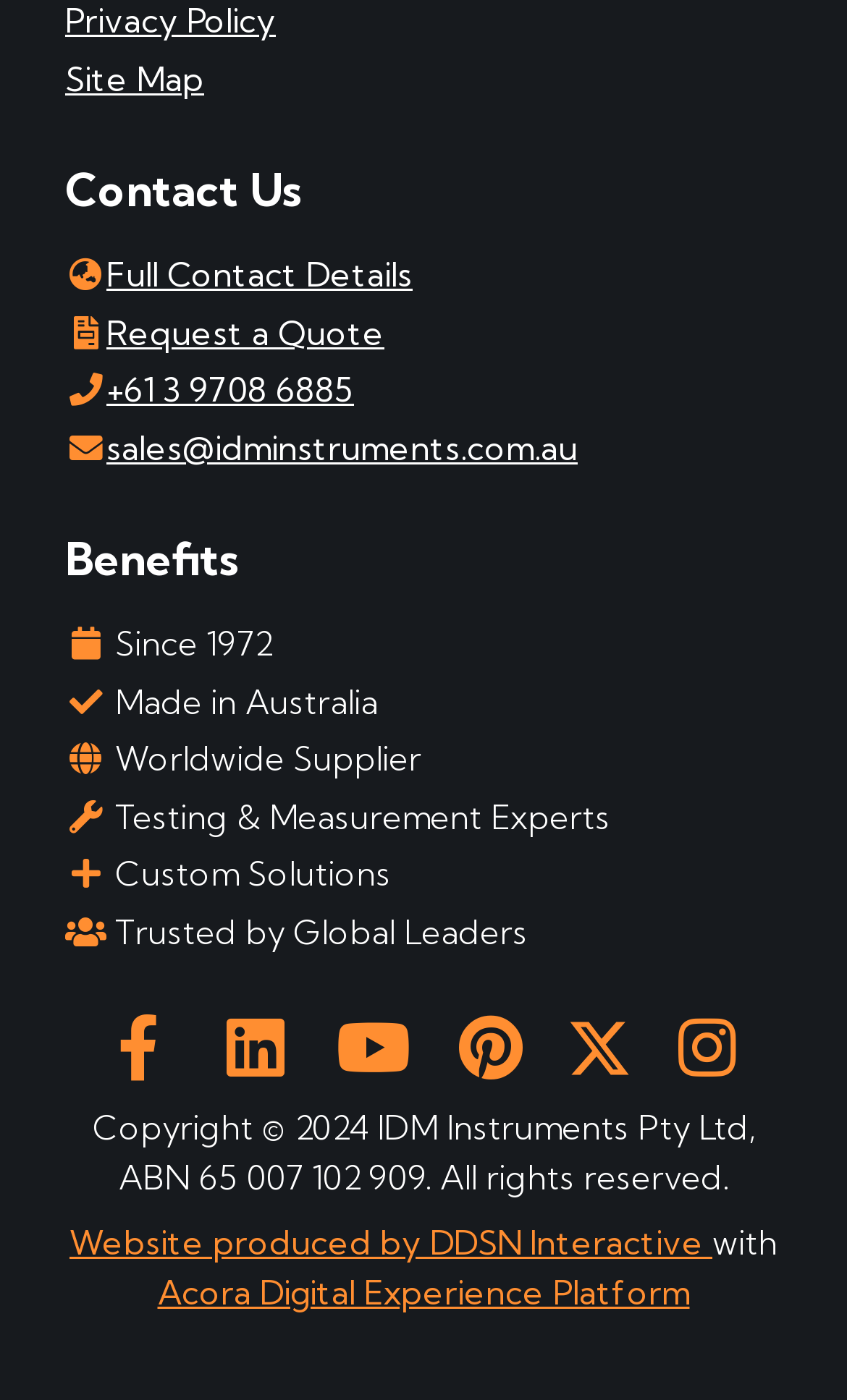Please identify the bounding box coordinates for the region that you need to click to follow this instruction: "View contact details".

[0.077, 0.181, 0.487, 0.211]